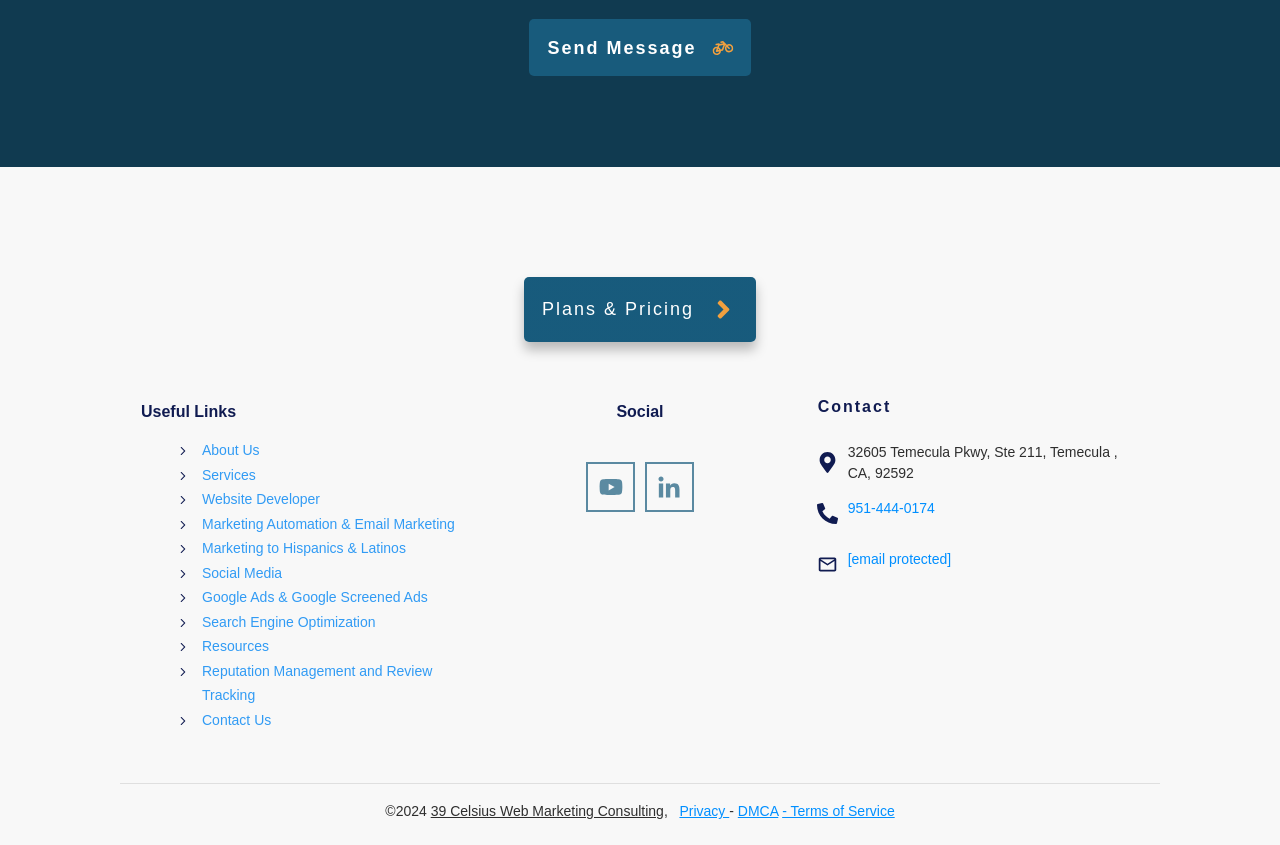Please identify the bounding box coordinates of the element's region that I should click in order to complete the following instruction: "Click About Us". The bounding box coordinates consist of four float numbers between 0 and 1, i.e., [left, top, right, bottom].

[0.158, 0.519, 0.203, 0.548]